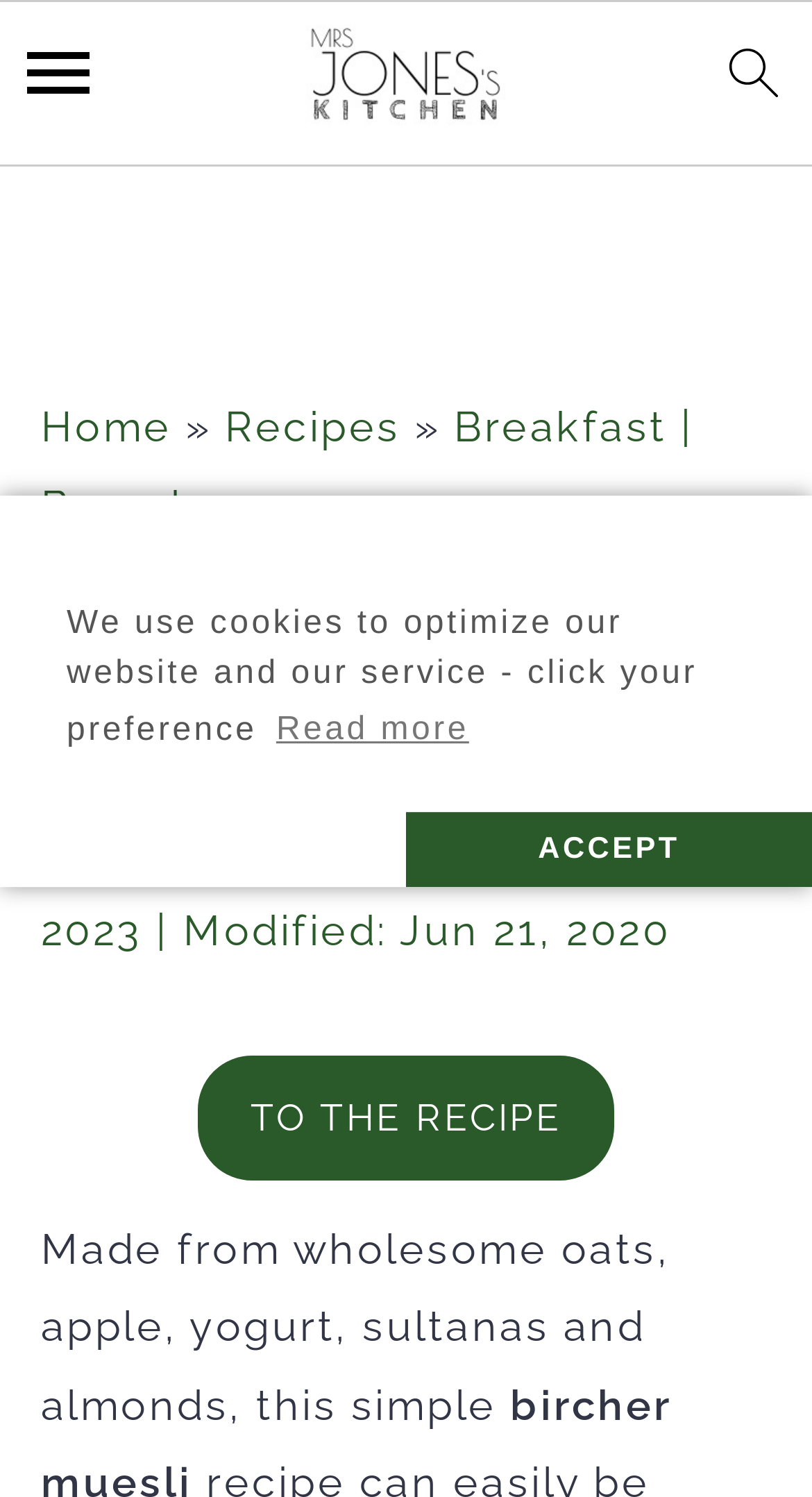Bounding box coordinates are to be given in the format (top-left x, top-left y, bottom-right x, bottom-right y). All values must be floating point numbers between 0 and 1. Provide the bounding box coordinate for the UI element described as: Contact Details

None